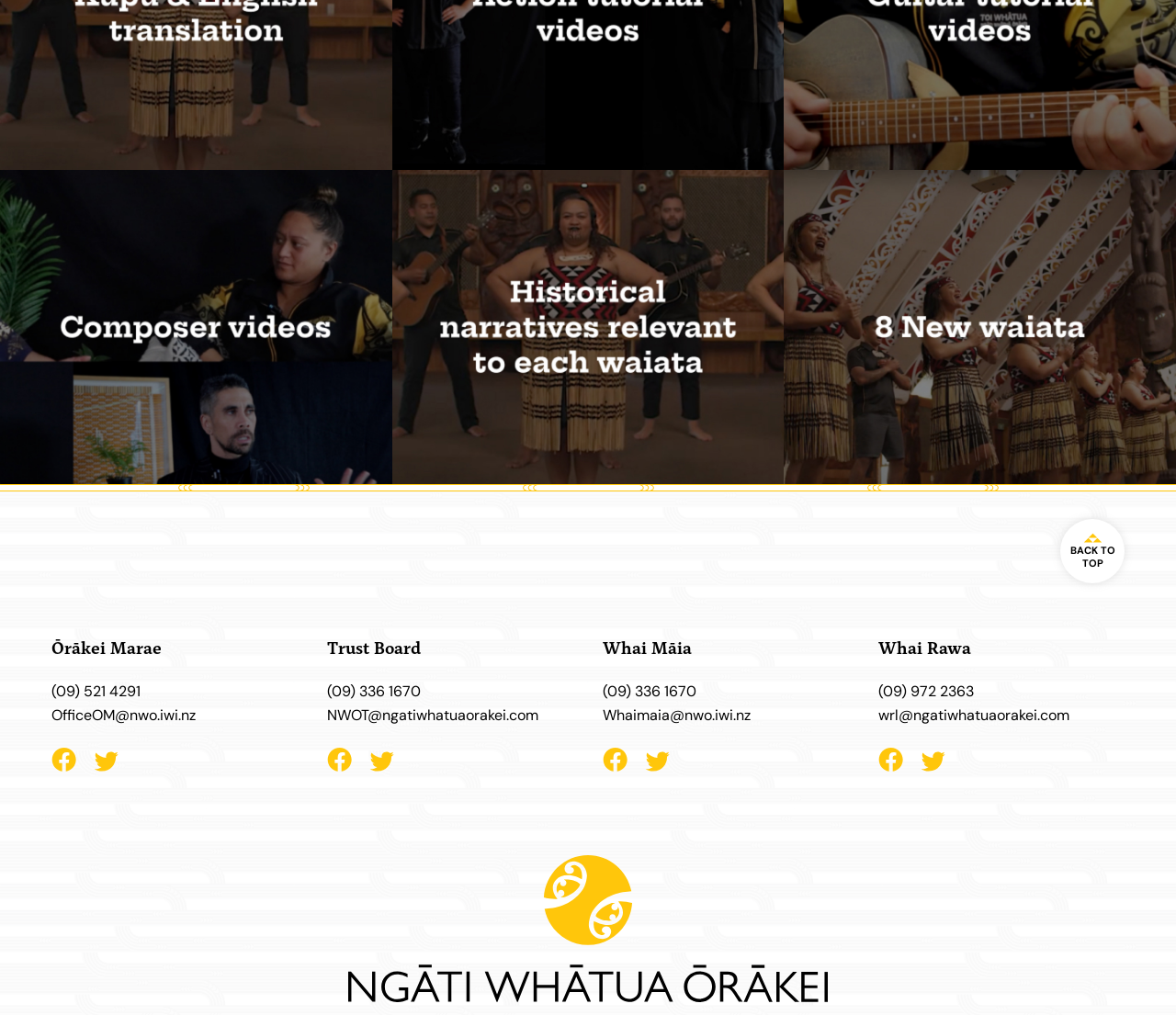Identify the bounding box coordinates of the element that should be clicked to fulfill this task: "Visit the 'Facebook' page of Ōrākei Marae". The coordinates should be provided as four float numbers between 0 and 1, i.e., [left, top, right, bottom].

[0.044, 0.737, 0.065, 0.76]